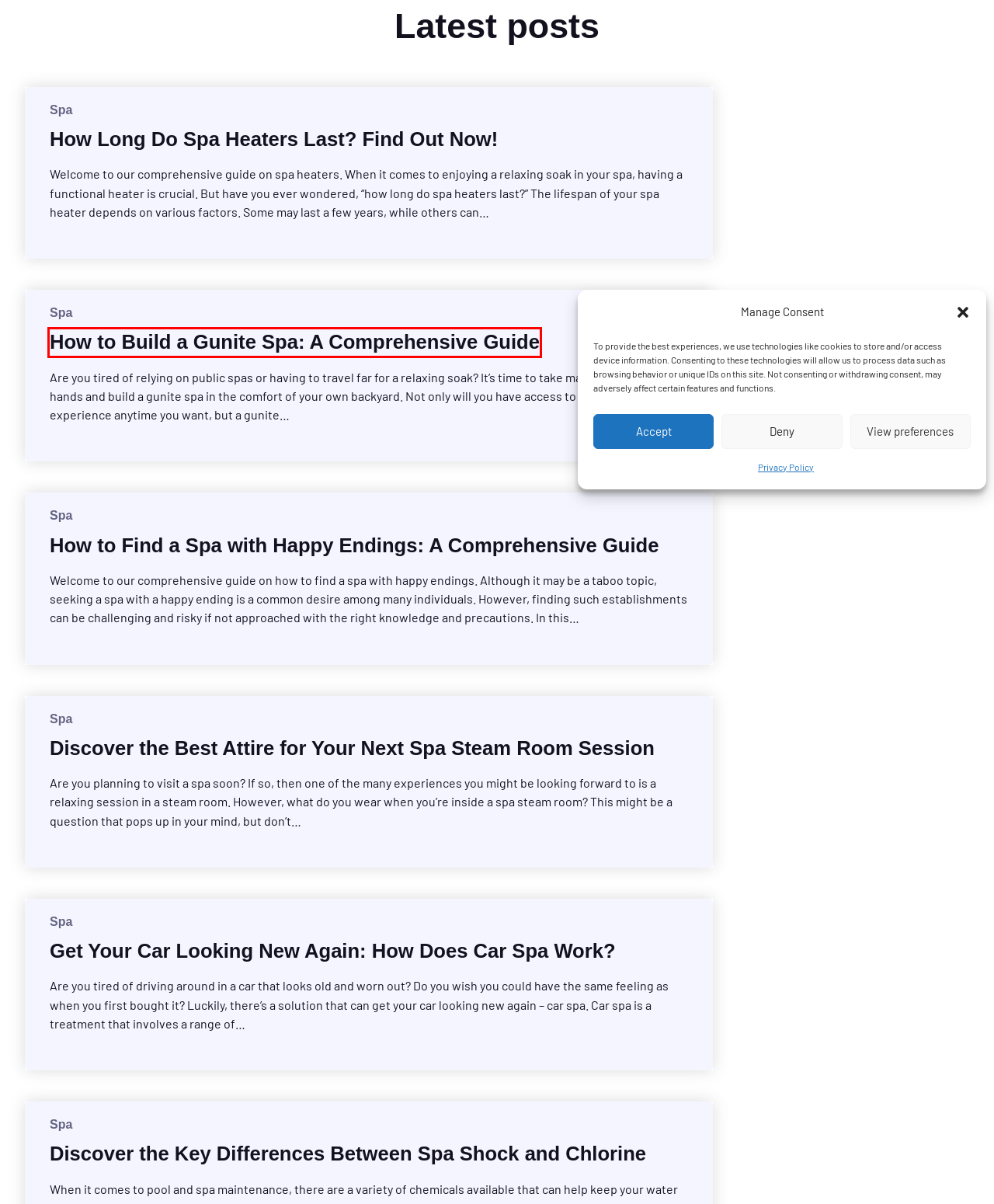Given a screenshot of a webpage with a red bounding box around a UI element, please identify the most appropriate webpage description that matches the new webpage after you click on the element. Here are the candidates:
A. Why Is My Spa Slimy? The Answer Might Surprise You!
B. How to Build a Gunite Spa: A Comprehensive Guide
C. Discover the Best Attire for Your Next Spa Steam Room Session
D. Discover the Key Differences Between Spa Shock and Chlorine
E. Get Your Car Looking New Again: How Does Car Spa Work?
F. How Long Do Spa Heaters Last? Find Out Now!
G. How to Find a Spa with Happy Endings: A Comprehensive Guide
H. Privacy Policy - Phytomer Spa Etoile

B